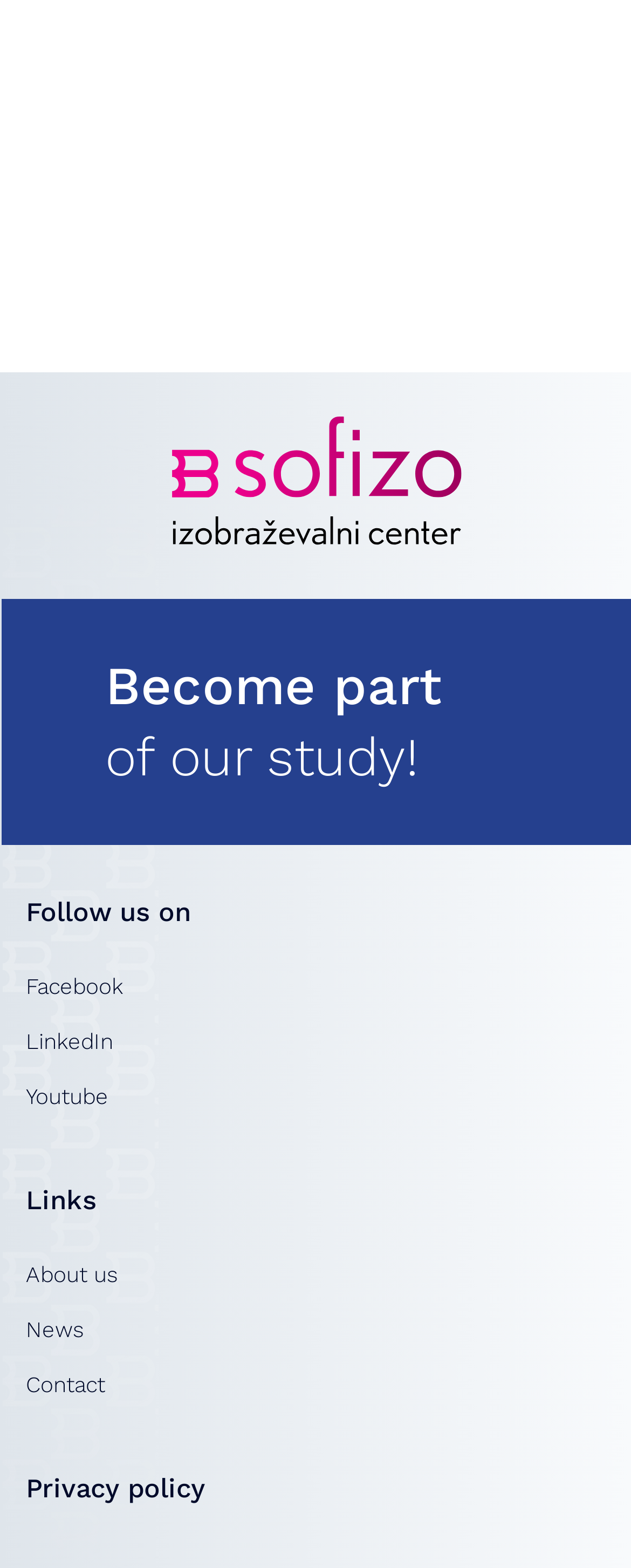How many social media platforms are listed in the 'Follow us on' section?
Observe the image and answer the question with a one-word or short phrase response.

3